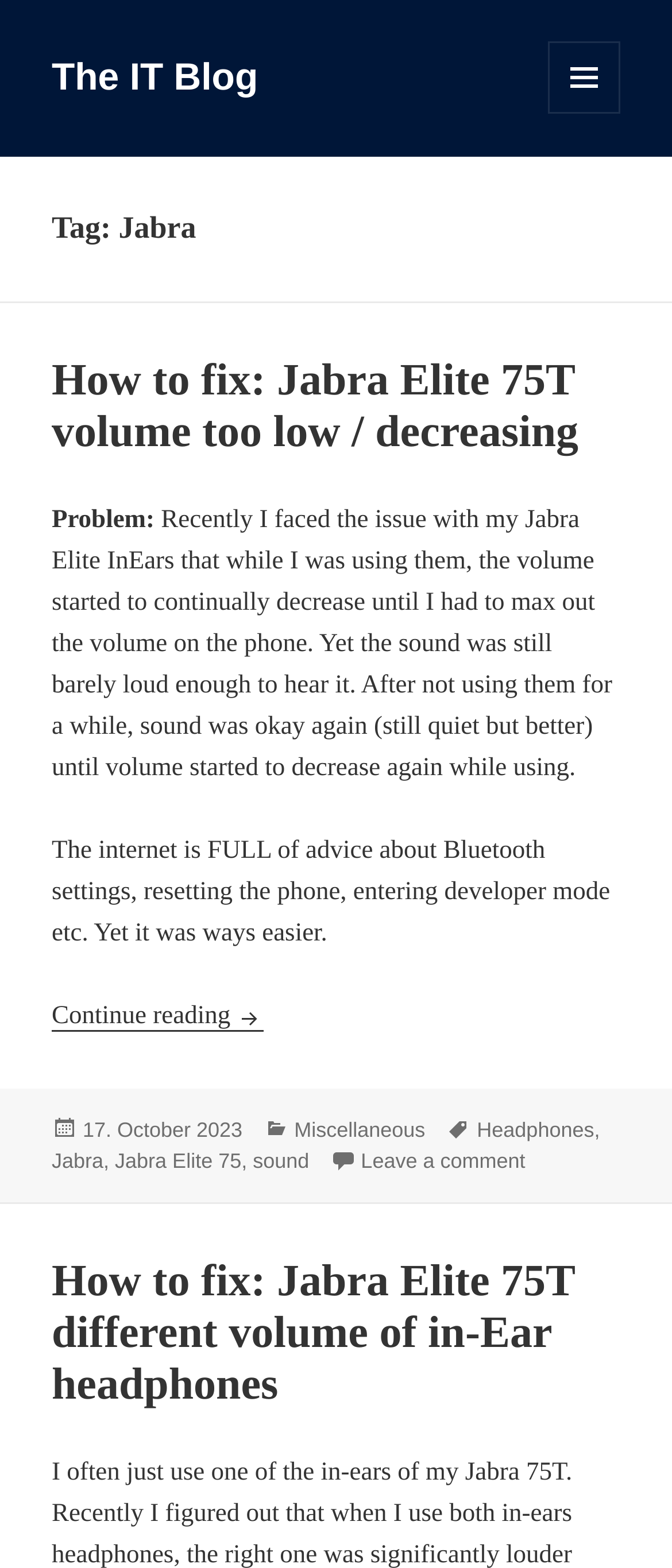What is the date of the article?
Look at the image and answer with only one word or phrase.

17. October 2023